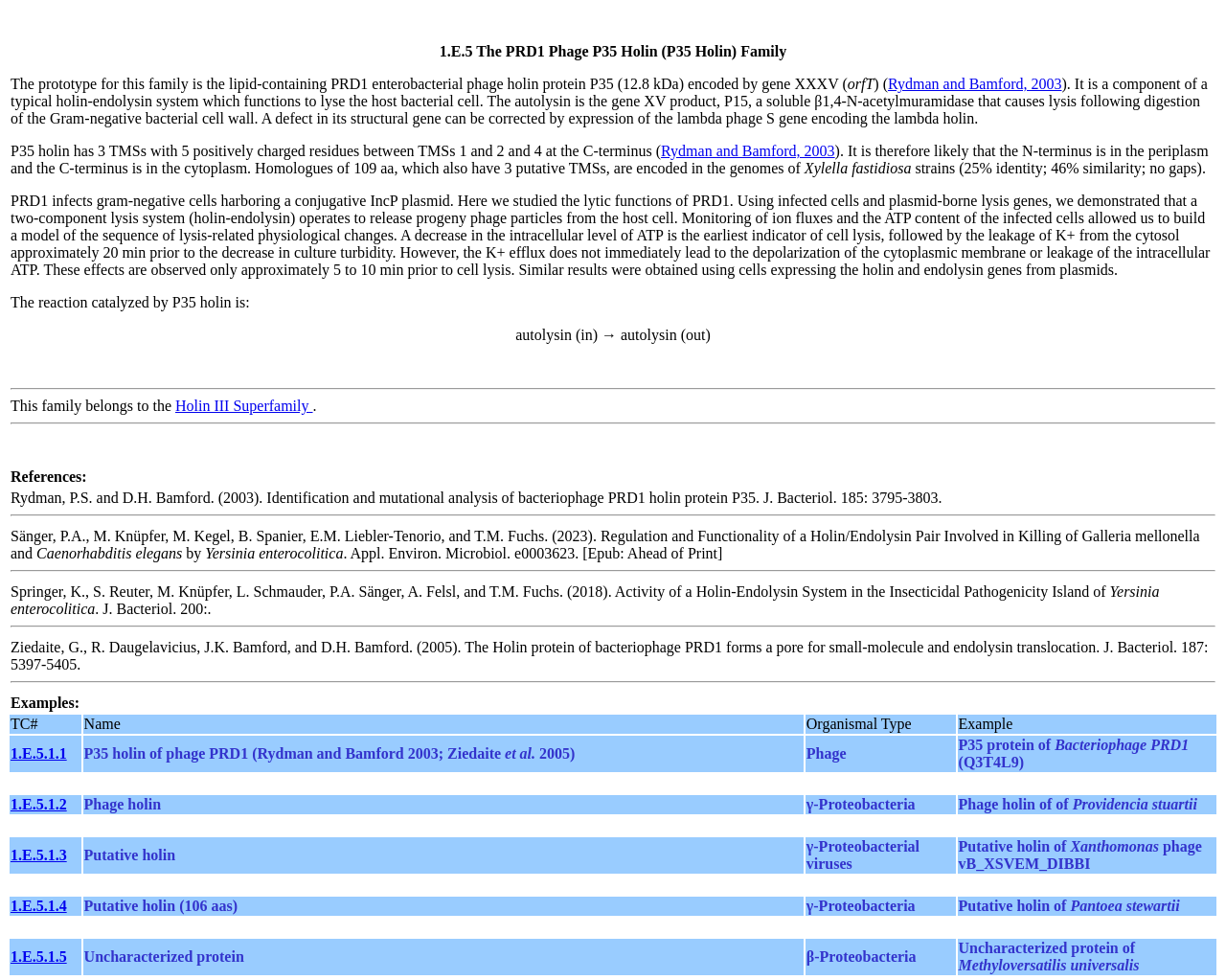Using the given element description, provide the bounding box coordinates (top-left x, top-left y, bottom-right x, bottom-right y) for the corresponding UI element in the screenshot: Rydman and Bamford, 2003

[0.724, 0.077, 0.866, 0.094]